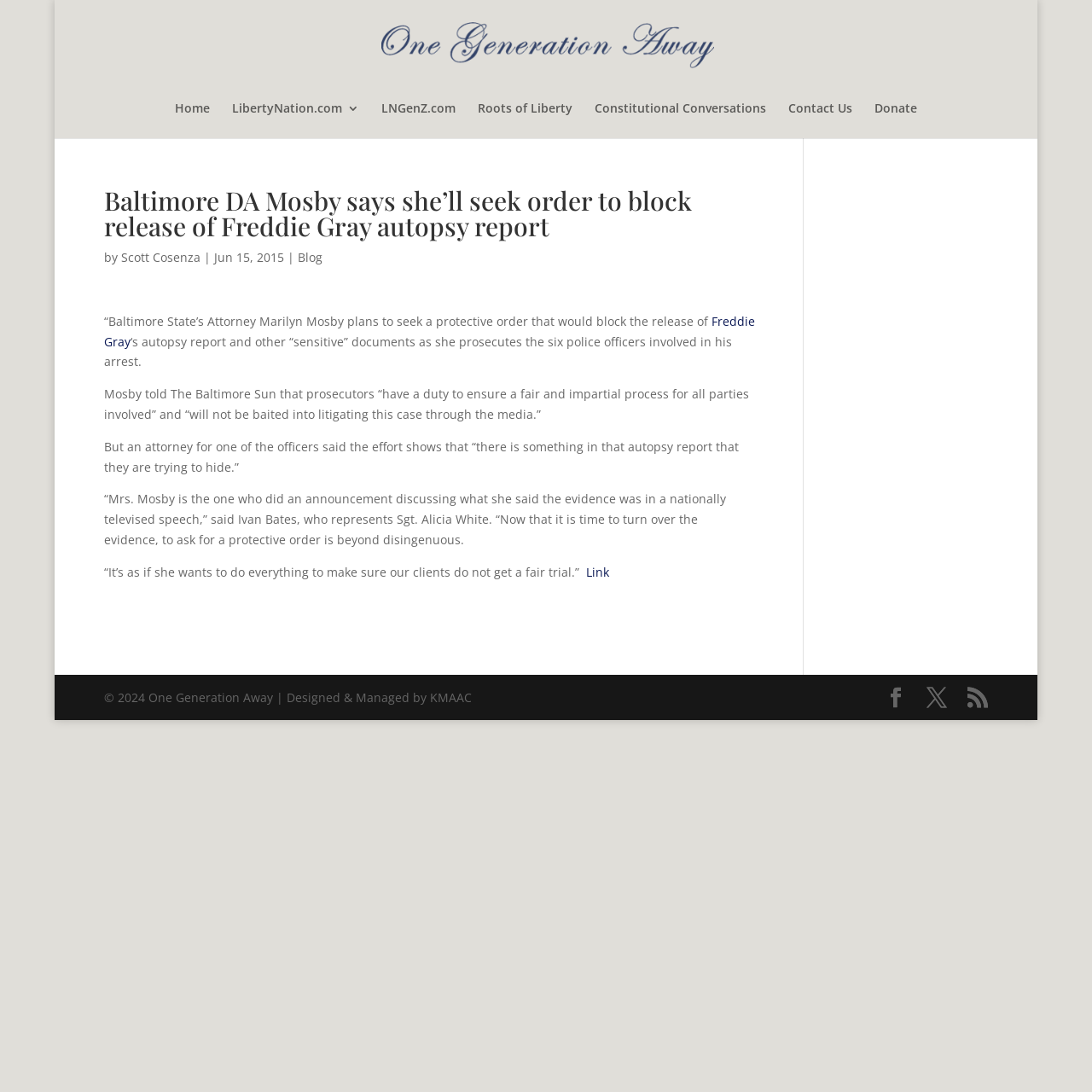Please locate the bounding box coordinates of the region I need to click to follow this instruction: "Check the 'Blog' section".

[0.272, 0.228, 0.295, 0.243]